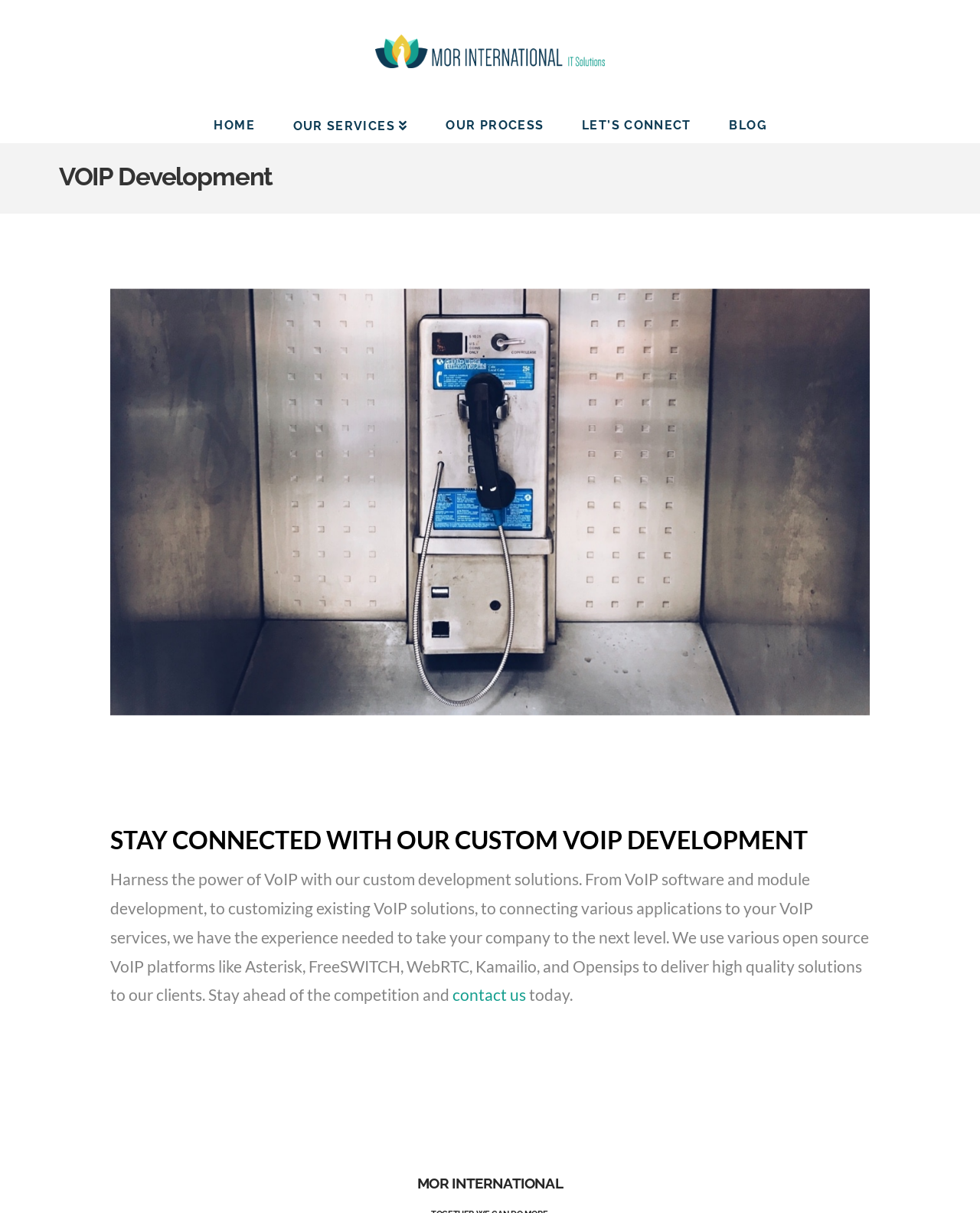What is the company name?
Using the image, answer in one word or phrase.

MOR International